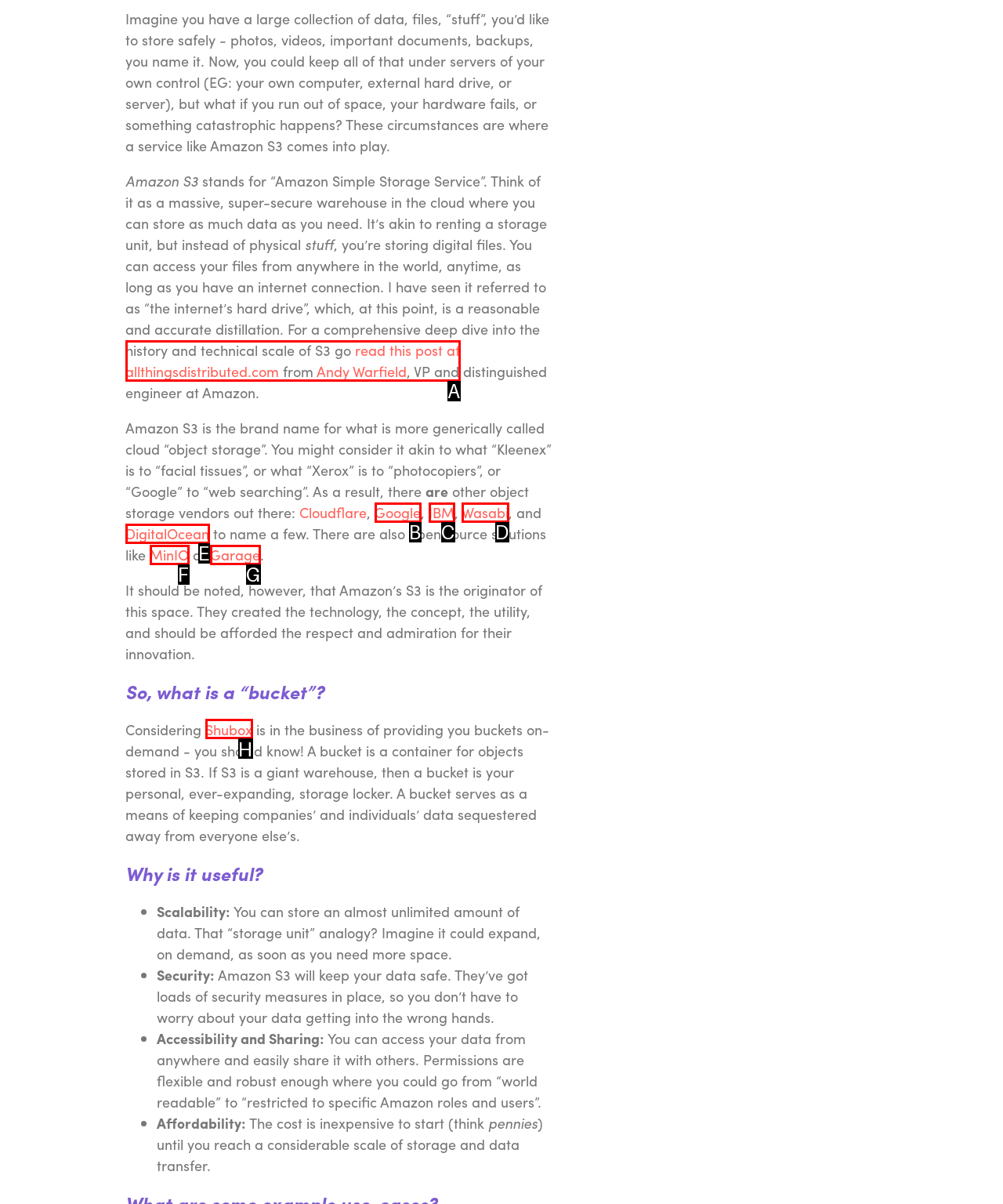Based on the given description: read this post at allthingsdistributed.com, identify the correct option and provide the corresponding letter from the given choices directly.

A